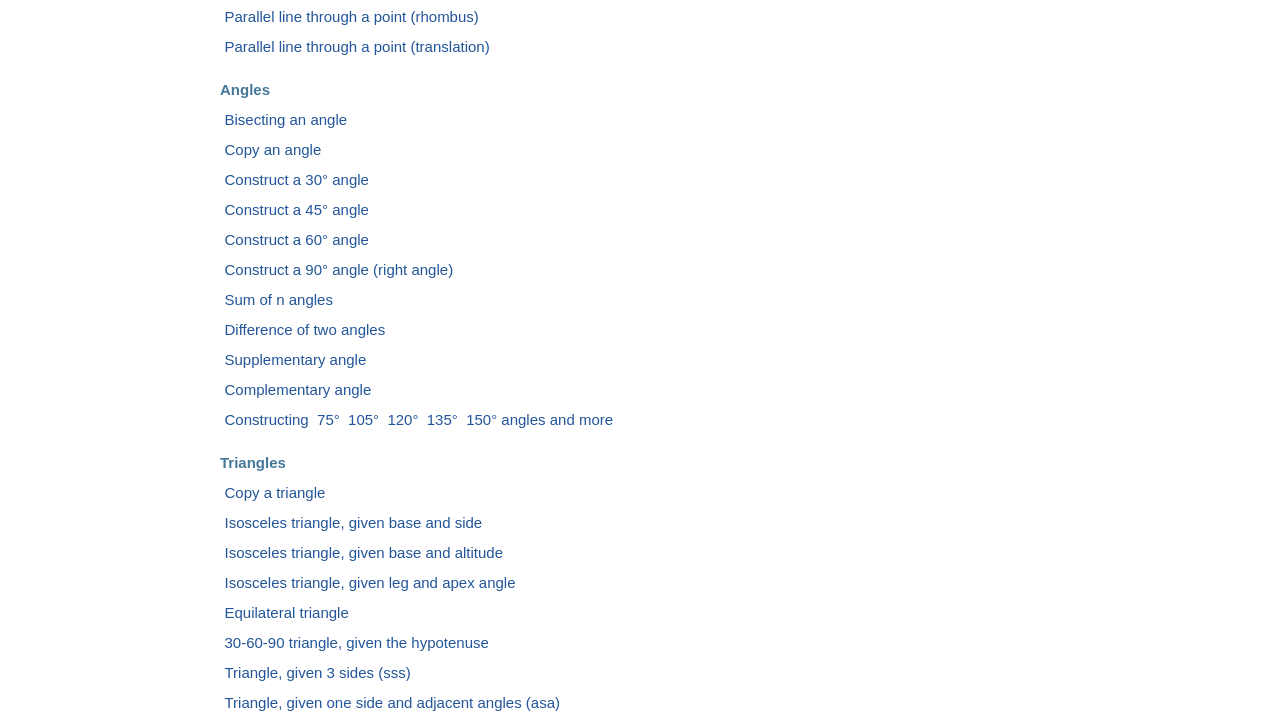Determine the bounding box coordinates of the target area to click to execute the following instruction: "Search for address."

None